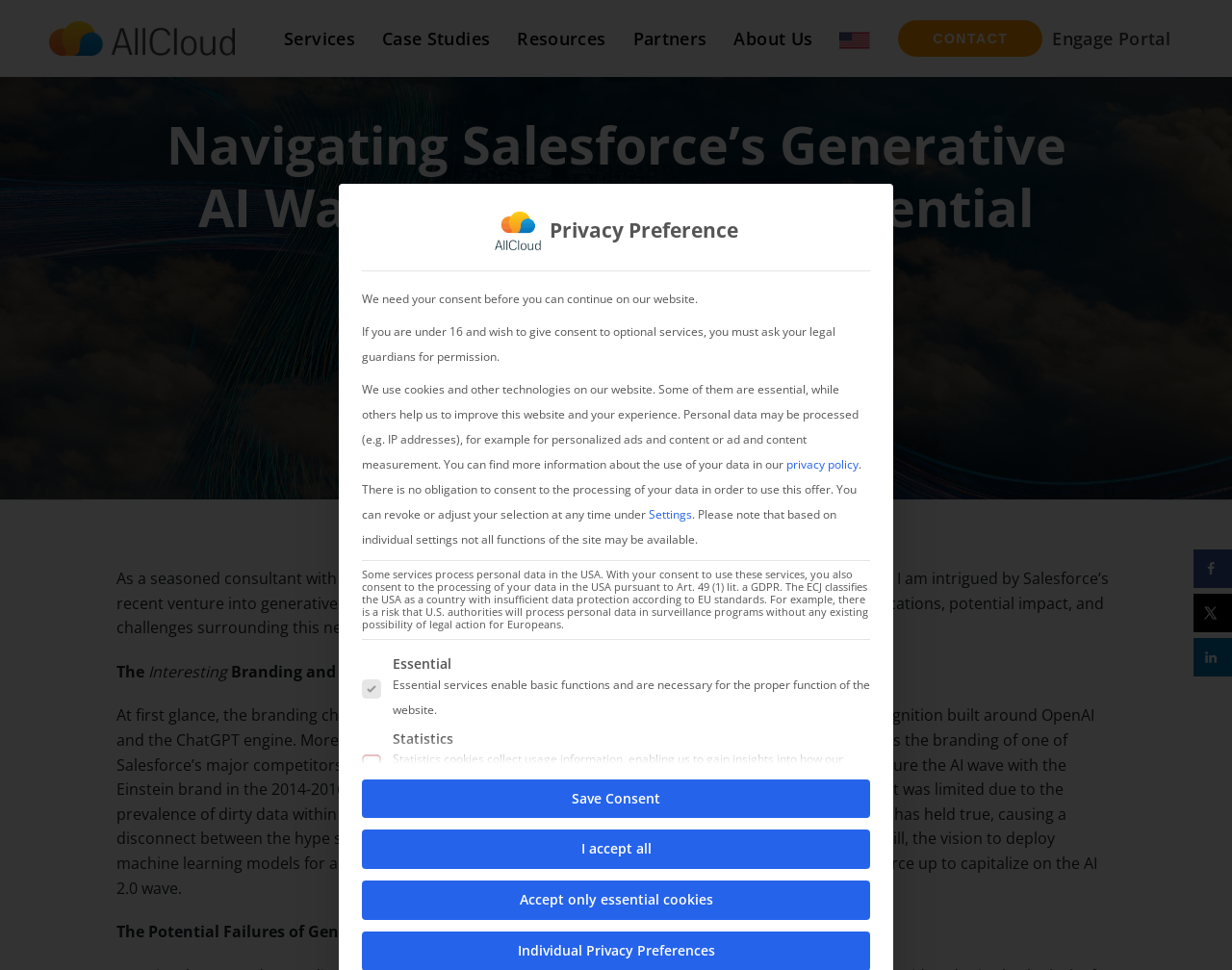Your task is to extract the text of the main heading from the webpage.

Navigating Salesforce’s Generative AI Wave: Assessing the Potential and Challenges